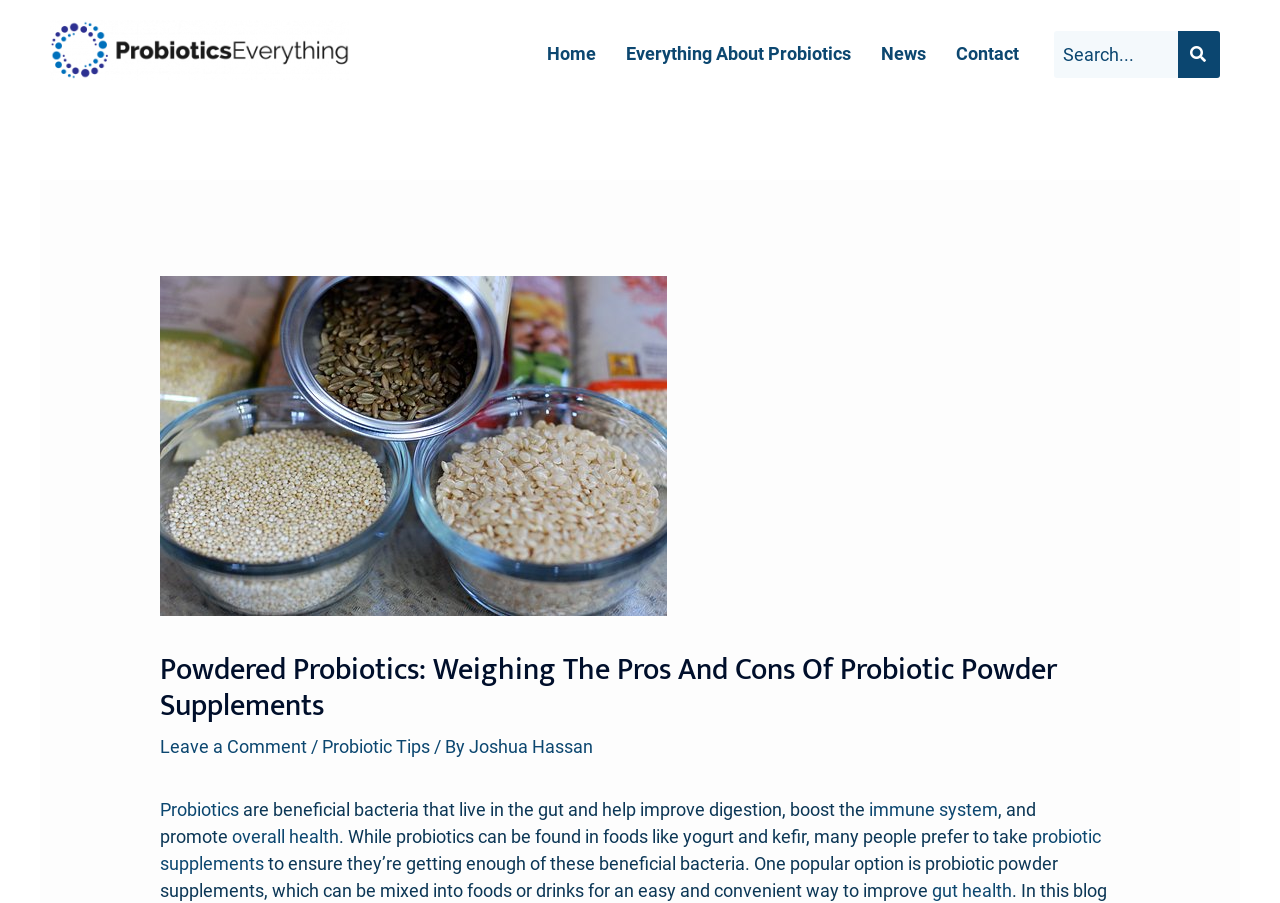Who is the author of the article?
Using the image, give a concise answer in the form of a single word or short phrase.

Joshua Hassan